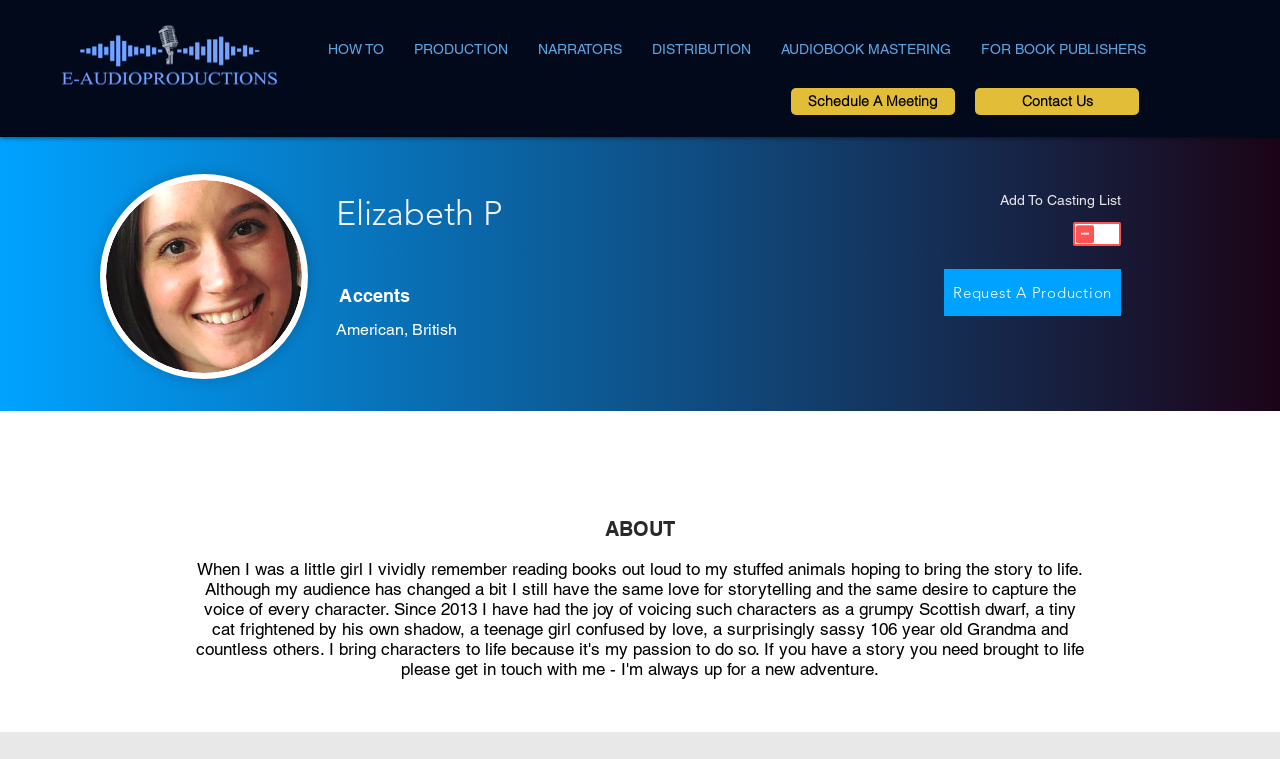Using the provided element description: "Contact Us", determine the bounding box coordinates of the corresponding UI element in the screenshot.

[0.762, 0.116, 0.89, 0.152]